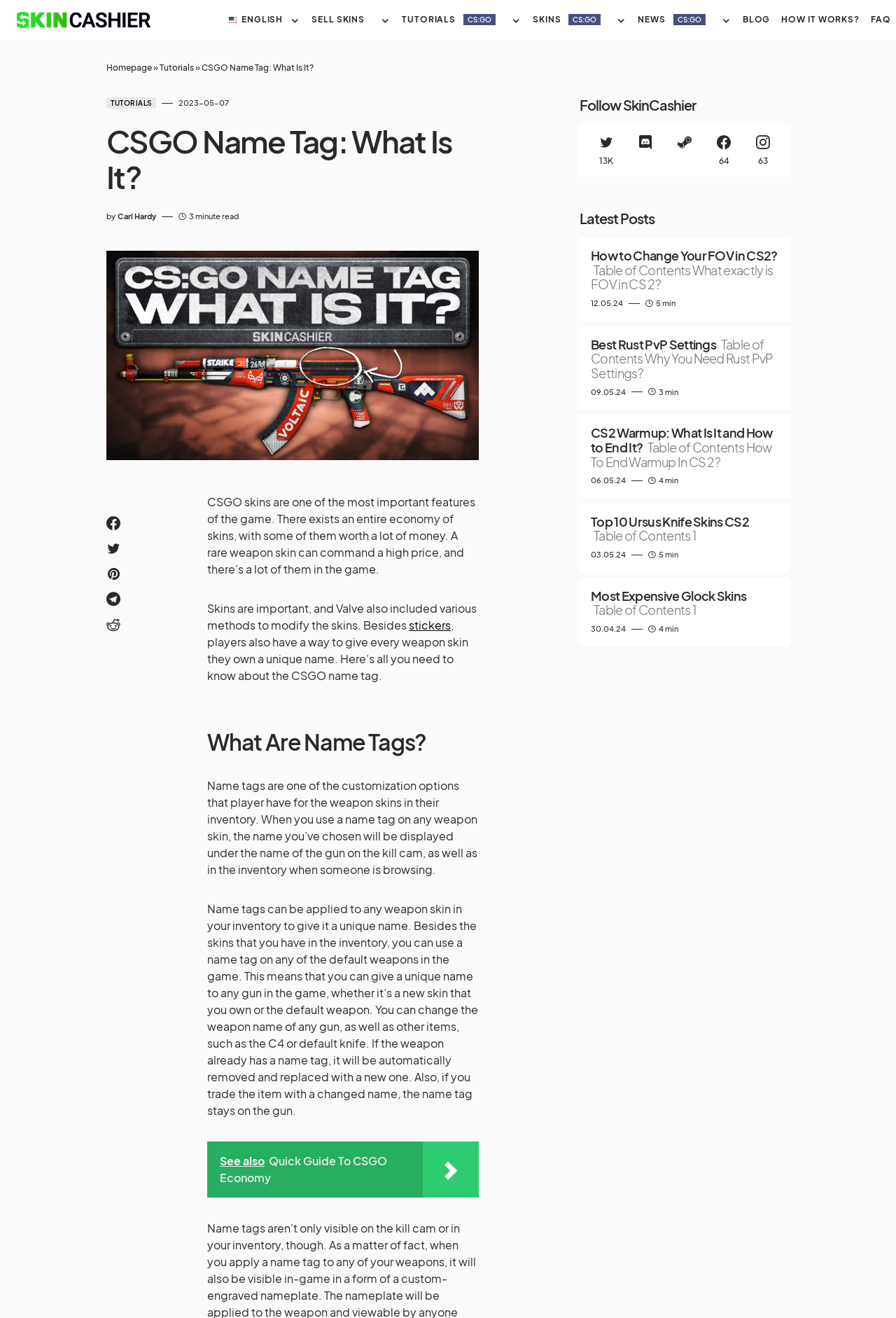Give a one-word or short-phrase answer to the following question: 
What is the author of the article 'CSGO Name Tag: What Is It?'?

Carl Hardy